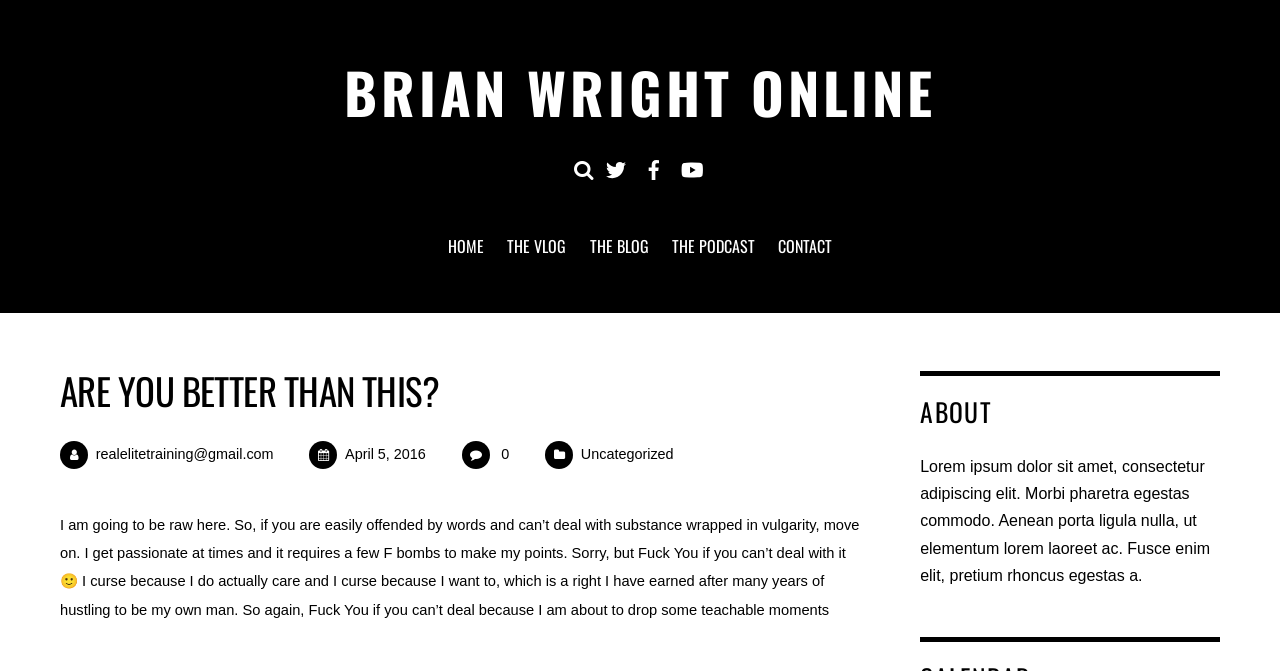Find the bounding box coordinates for the element that must be clicked to complete the instruction: "Contact Brian Wright". The coordinates should be four float numbers between 0 and 1, indicated as [left, top, right, bottom].

[0.6, 0.329, 0.657, 0.443]